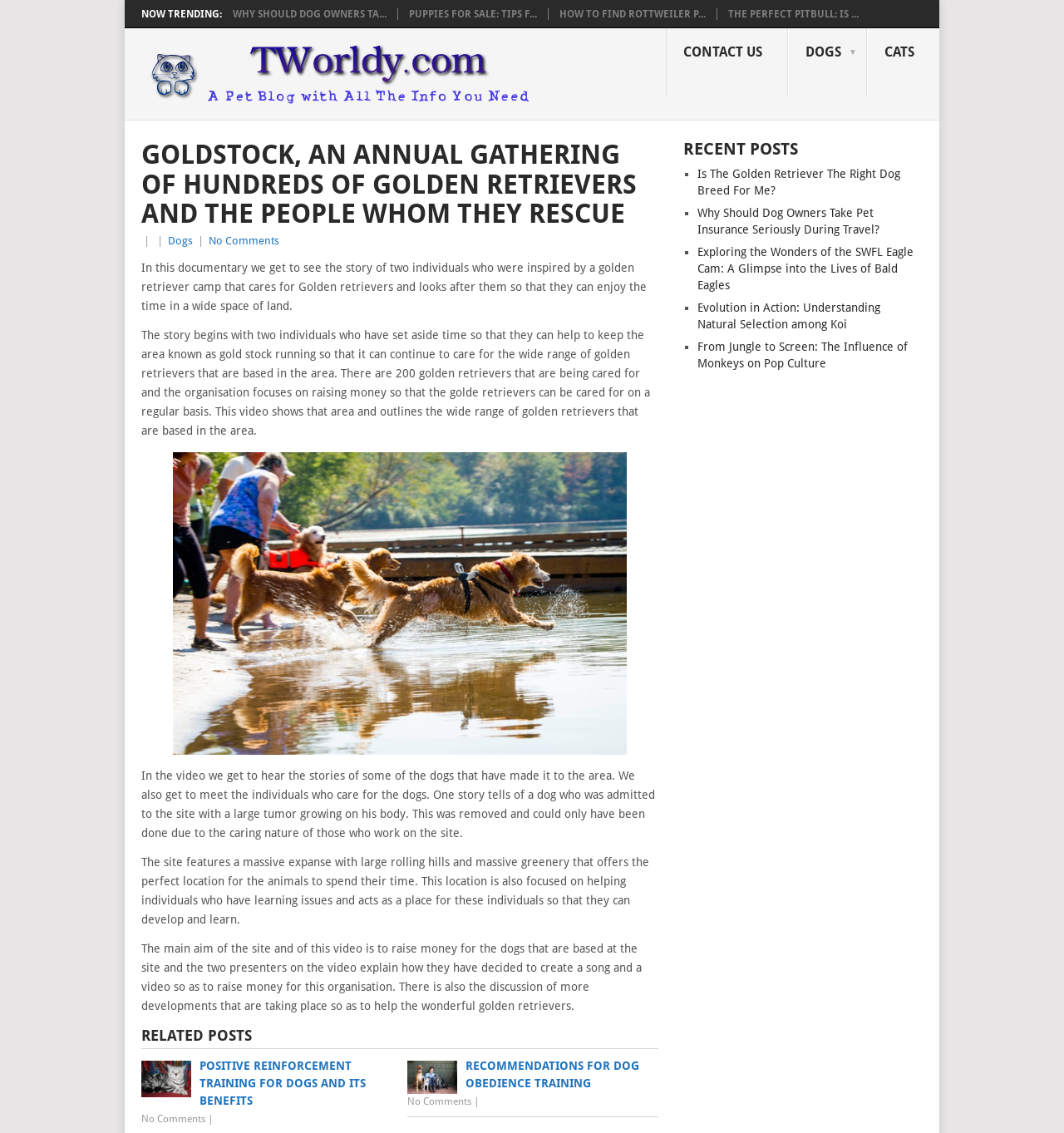What is the focus of the organisation?
Using the visual information from the image, give a one-word or short-phrase answer.

Raising money